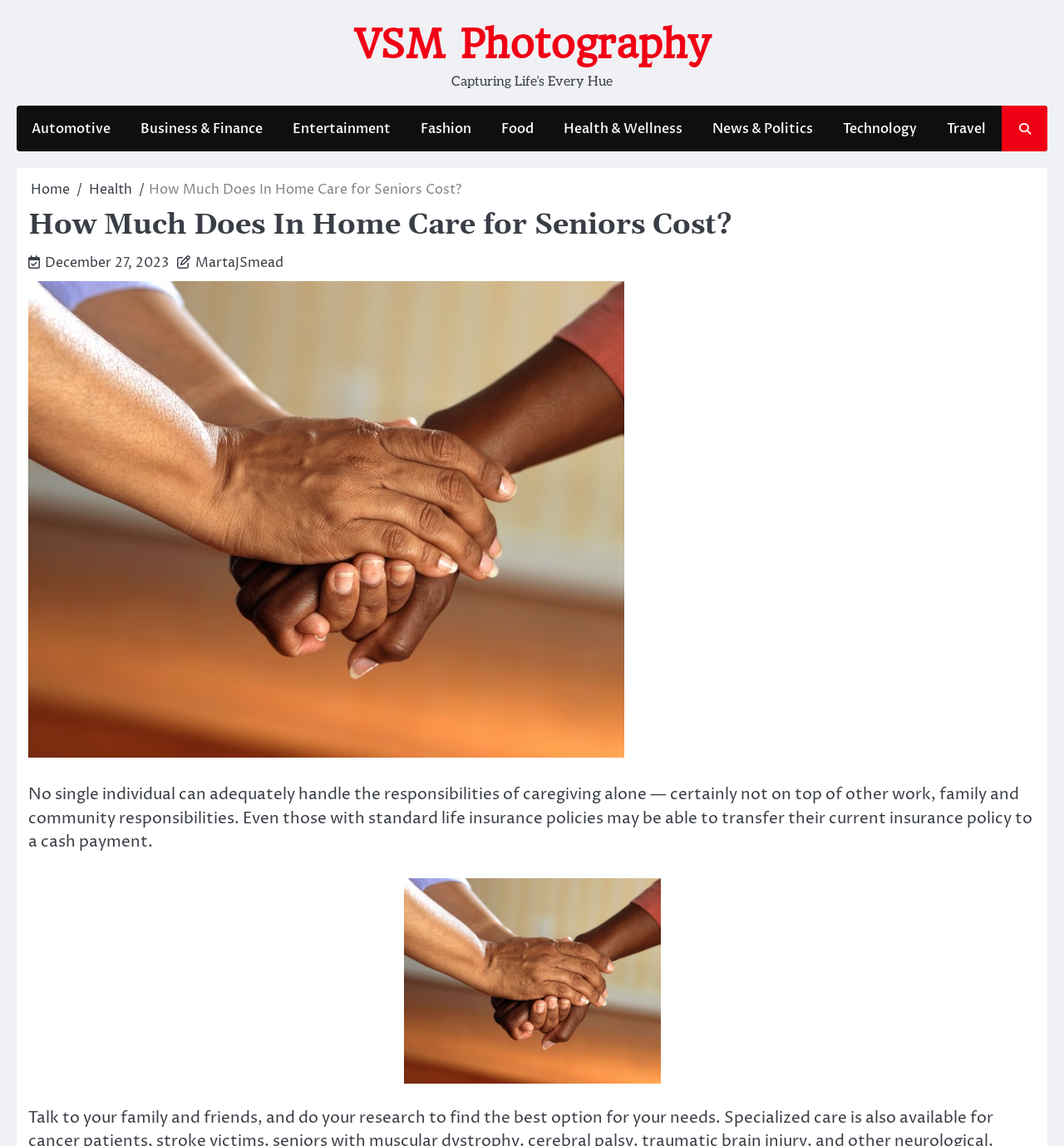What is the date of the article?
Answer with a single word or phrase by referring to the visual content.

December 27, 2023